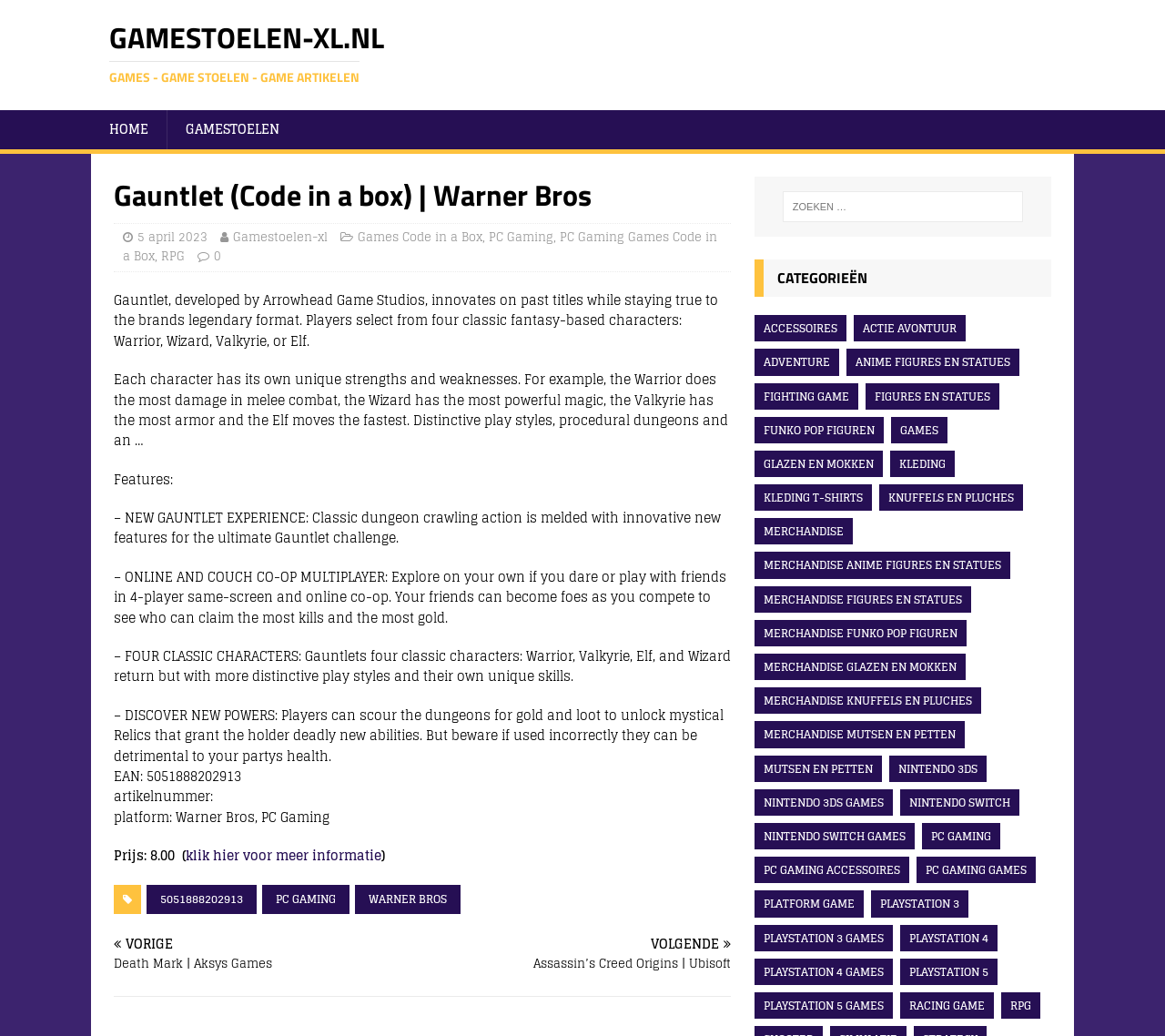Can you determine the bounding box coordinates of the area that needs to be clicked to fulfill the following instruction: "View the 'Gauntlet' game details"?

[0.098, 0.279, 0.616, 0.34]